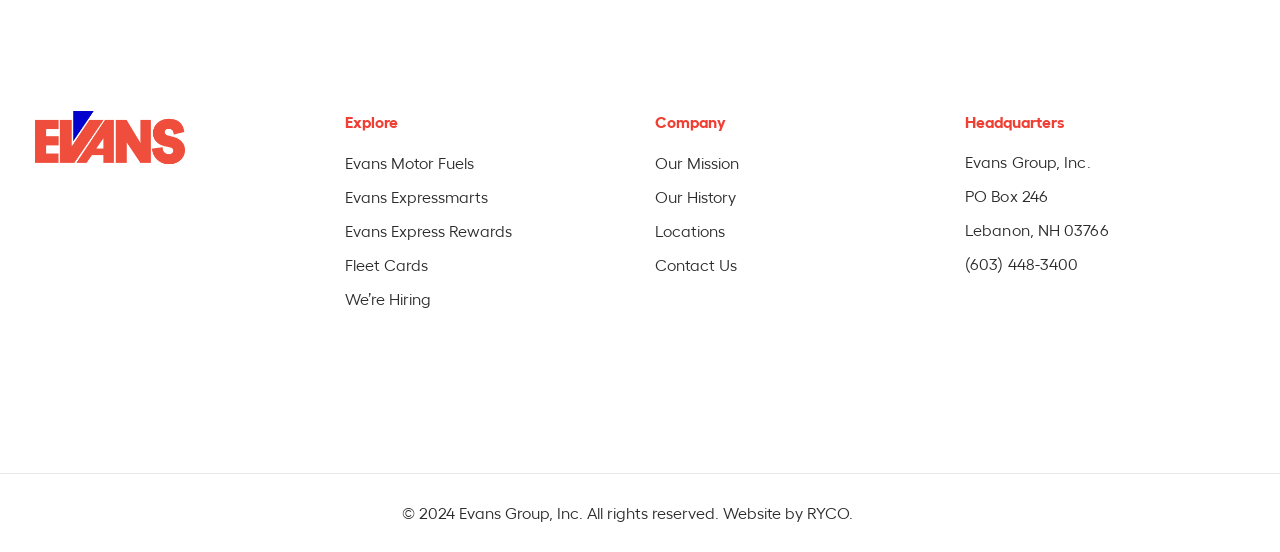Find the bounding box coordinates of the clickable area required to complete the following action: "Call Headquarters".

[0.754, 0.466, 0.843, 0.506]